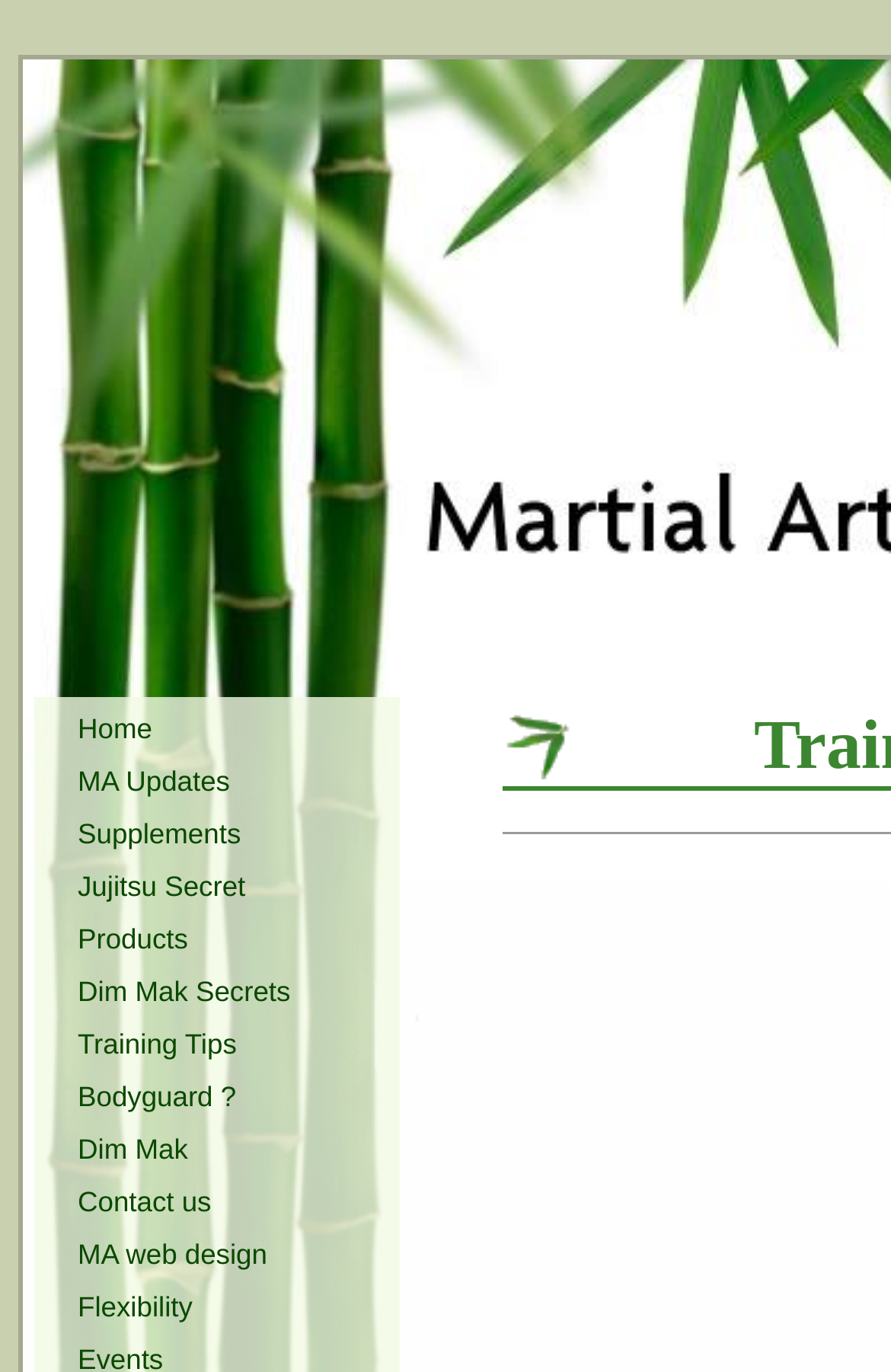Locate the bounding box coordinates of the clickable part needed for the task: "learn about flexibility training".

[0.077, 0.936, 0.423, 0.969]